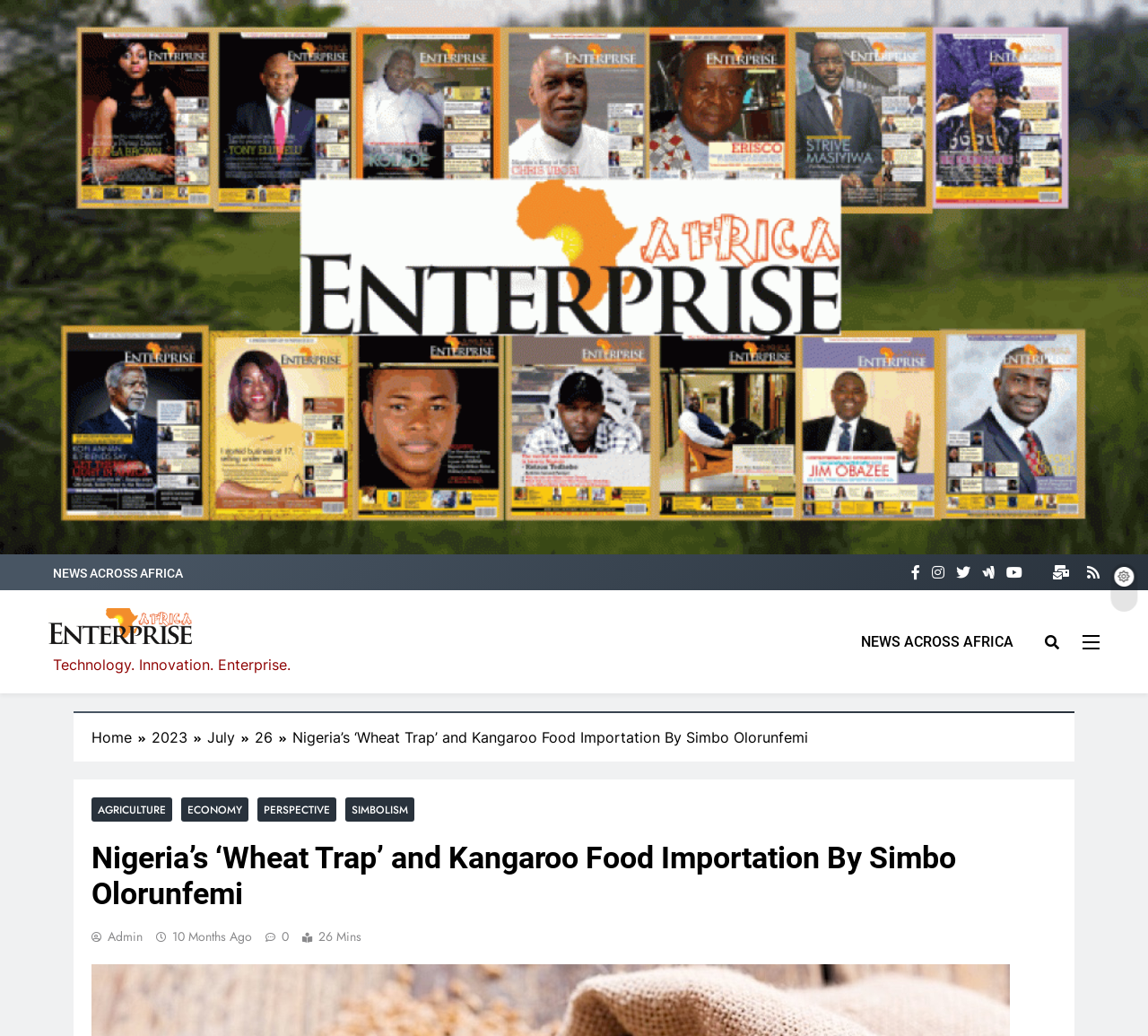Please identify the bounding box coordinates of the element's region that needs to be clicked to fulfill the following instruction: "Read about 'BREAKFAST'". The bounding box coordinates should consist of four float numbers between 0 and 1, i.e., [left, top, right, bottom].

None